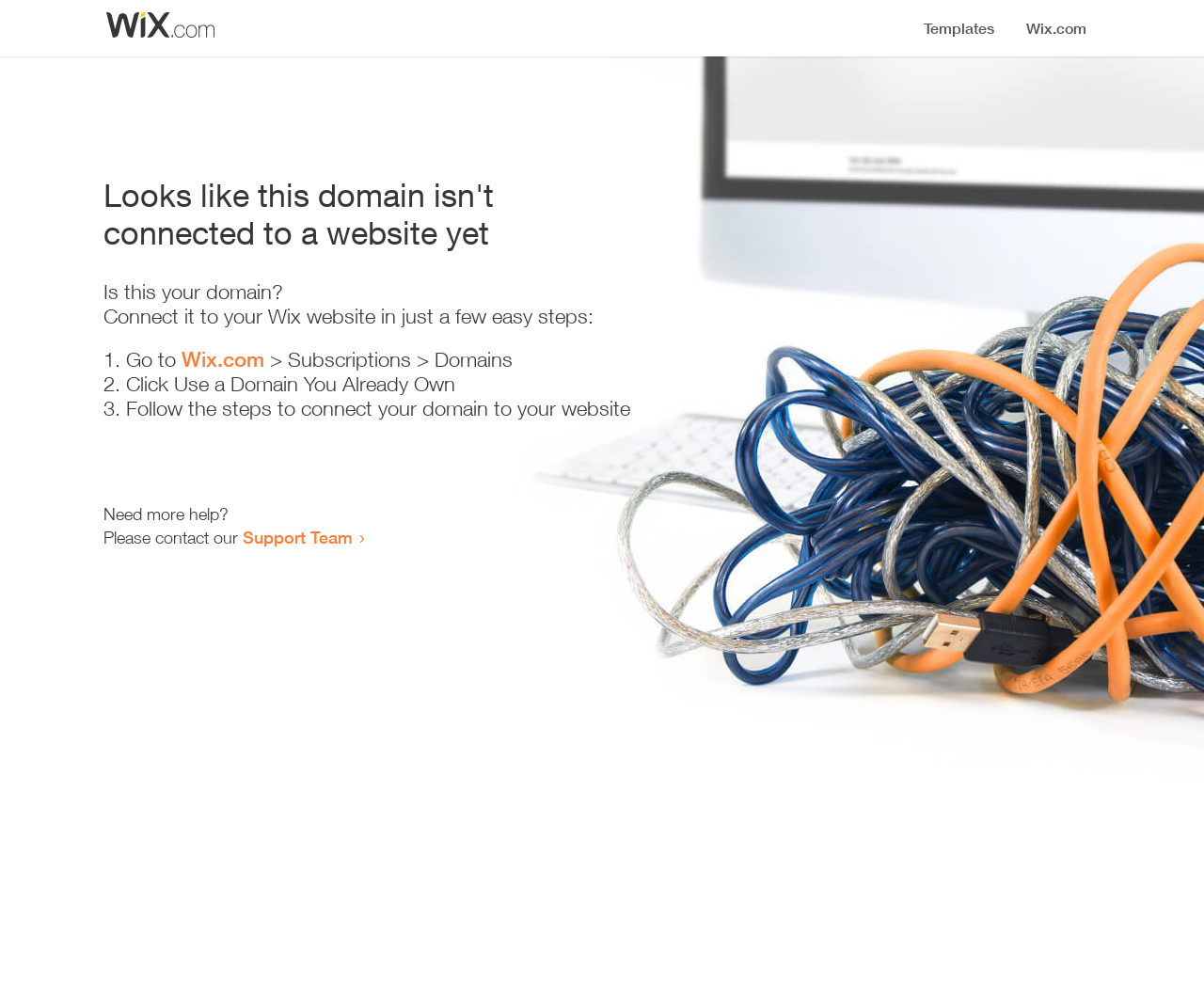Produce an extensive caption that describes everything on the webpage.

The webpage appears to be an error page, indicating that a domain is not connected to a website yet. At the top, there is a small image, likely a logo or icon. Below the image, a prominent heading reads "Looks like this domain isn't connected to a website yet". 

Underneath the heading, there is a series of instructions to connect the domain to a Wix website. The instructions are divided into three steps, each marked with a numbered list marker (1., 2., and 3.). The first step involves going to Wix.com, specifically the Subscriptions and Domains section. The second step is to click "Use a Domain You Already Own", and the third step is to follow the instructions to connect the domain to the website. 

At the bottom of the page, there is a section offering additional help, with a message "Need more help?" followed by an invitation to contact the Support Team, which is a clickable link.